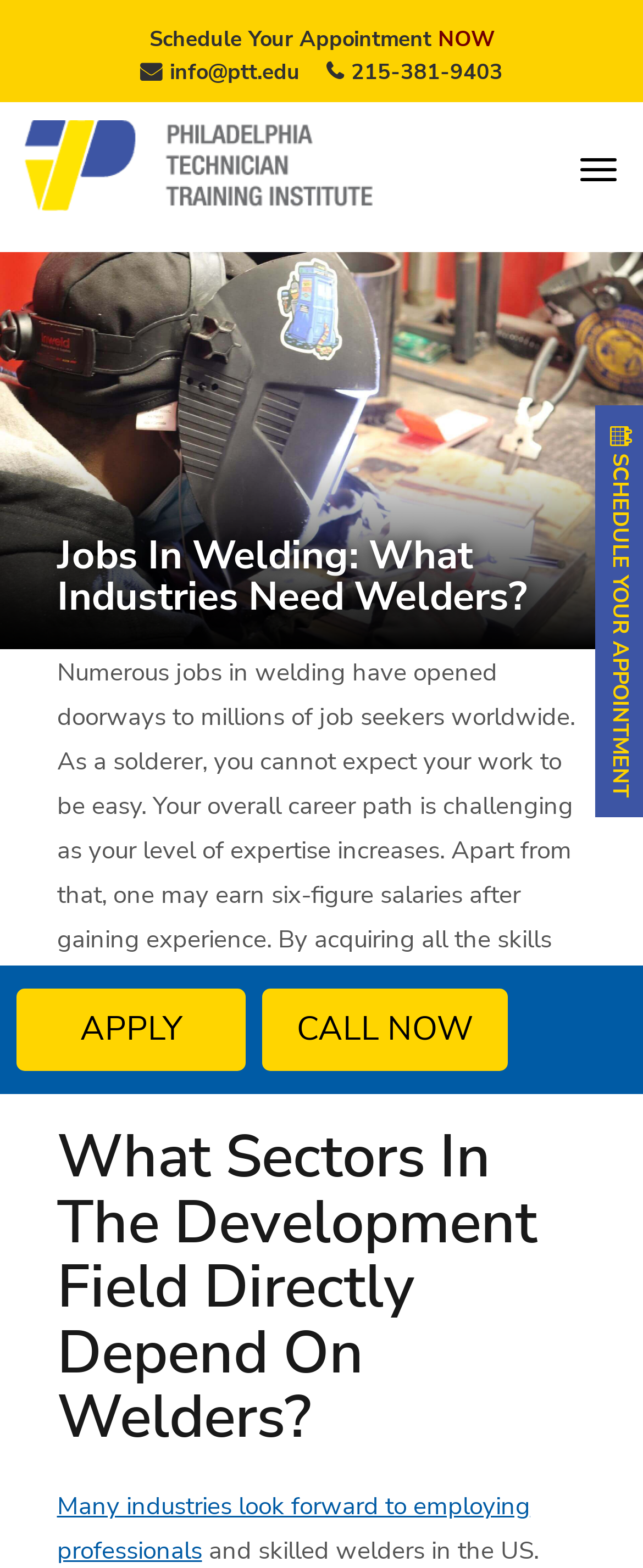Provide a comprehensive caption for the webpage.

The webpage is about jobs in welding and the various industries that provide opportunities for welders. At the top right corner, there is a logo image. Below the logo, there are three links: "Schedule Your Appointment NOW", an email address "info@ptt.edu", and a phone number "215-381-9403". 

To the right of these links, there is a menu button. On the left side of the page, there is a heading that reads "Jobs In Welding: What Industries Need Welders?". Below this heading, there is a block of text that discusses the challenges and rewards of a welding career, including the potential for six-figure salaries.

Further down the page, there is another heading that asks "What Sectors In The Development Field Directly Depend On Welders?". Below this heading, there is a link that reads "Many industries look forward to employing professionals". 

On the left side of the page, there are three prominent links: "APPLY", "CALL NOW", and "SCHEDULE YOUR APPOINTMENT", which are likely calls to action for users interested in pursuing a welding career.